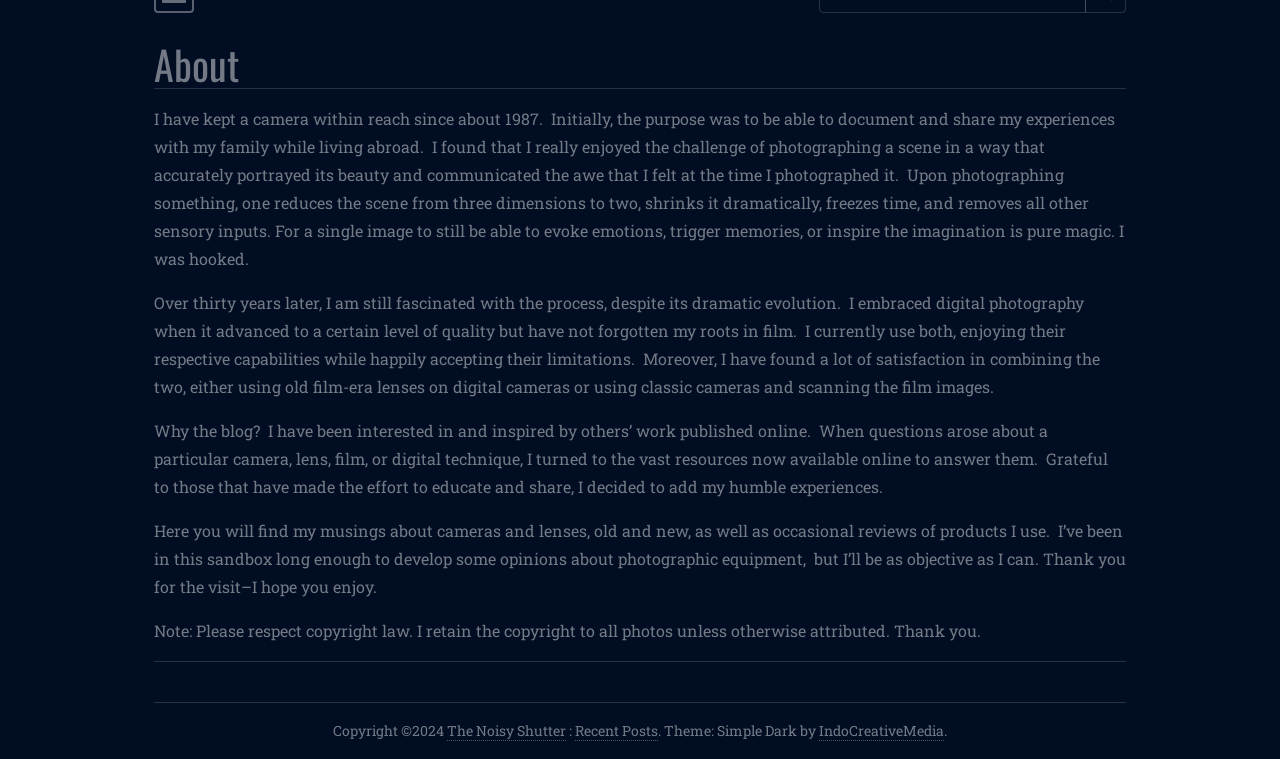Find the coordinates for the bounding box of the element with this description: "The Noisy Shutter".

[0.349, 0.949, 0.442, 0.976]